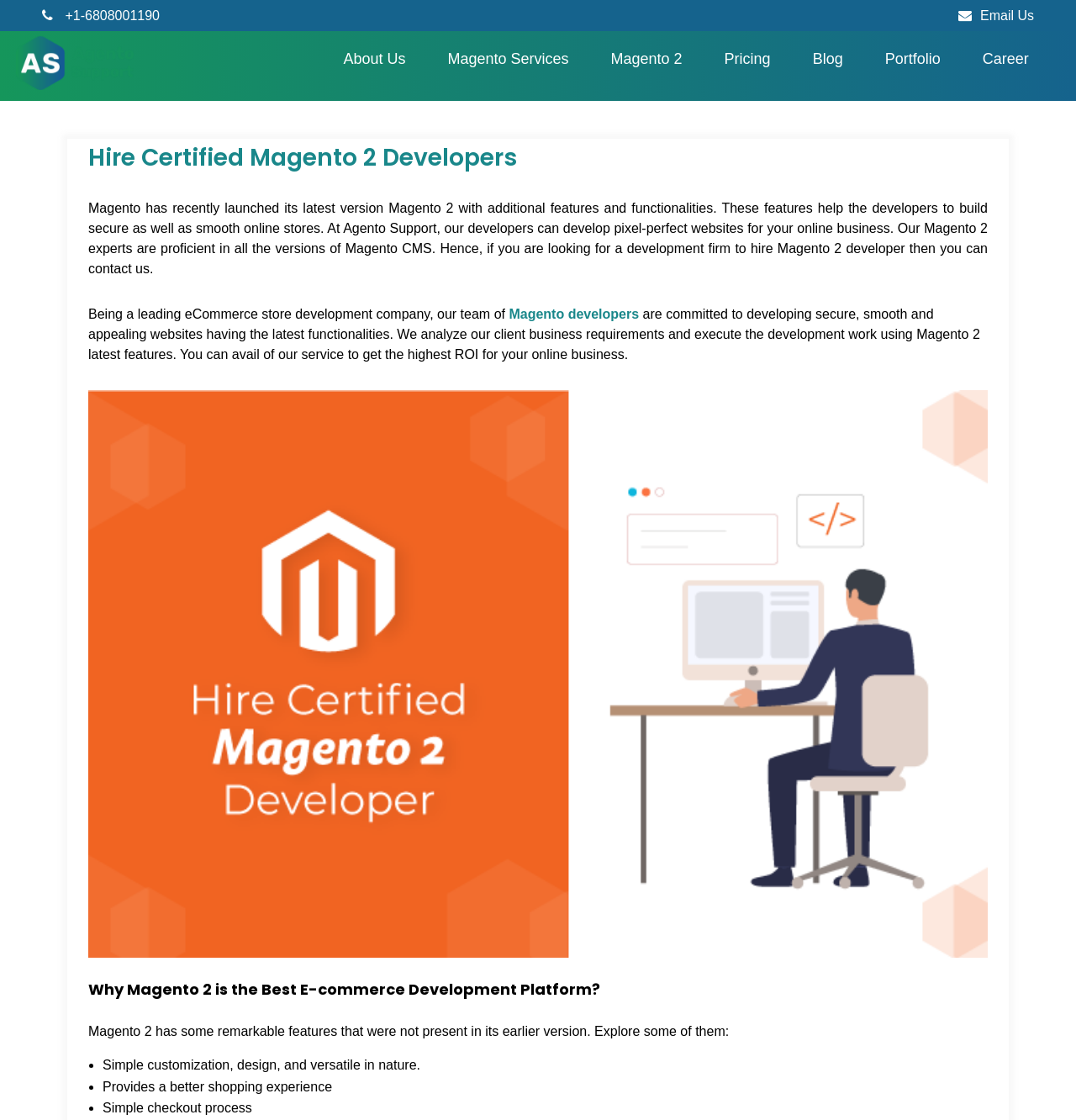Determine the bounding box coordinates of the UI element that matches the following description: "alt="Agento Support"". The coordinates should be four float numbers between 0 and 1 in the format [left, top, right, bottom].

[0.015, 0.031, 0.152, 0.079]